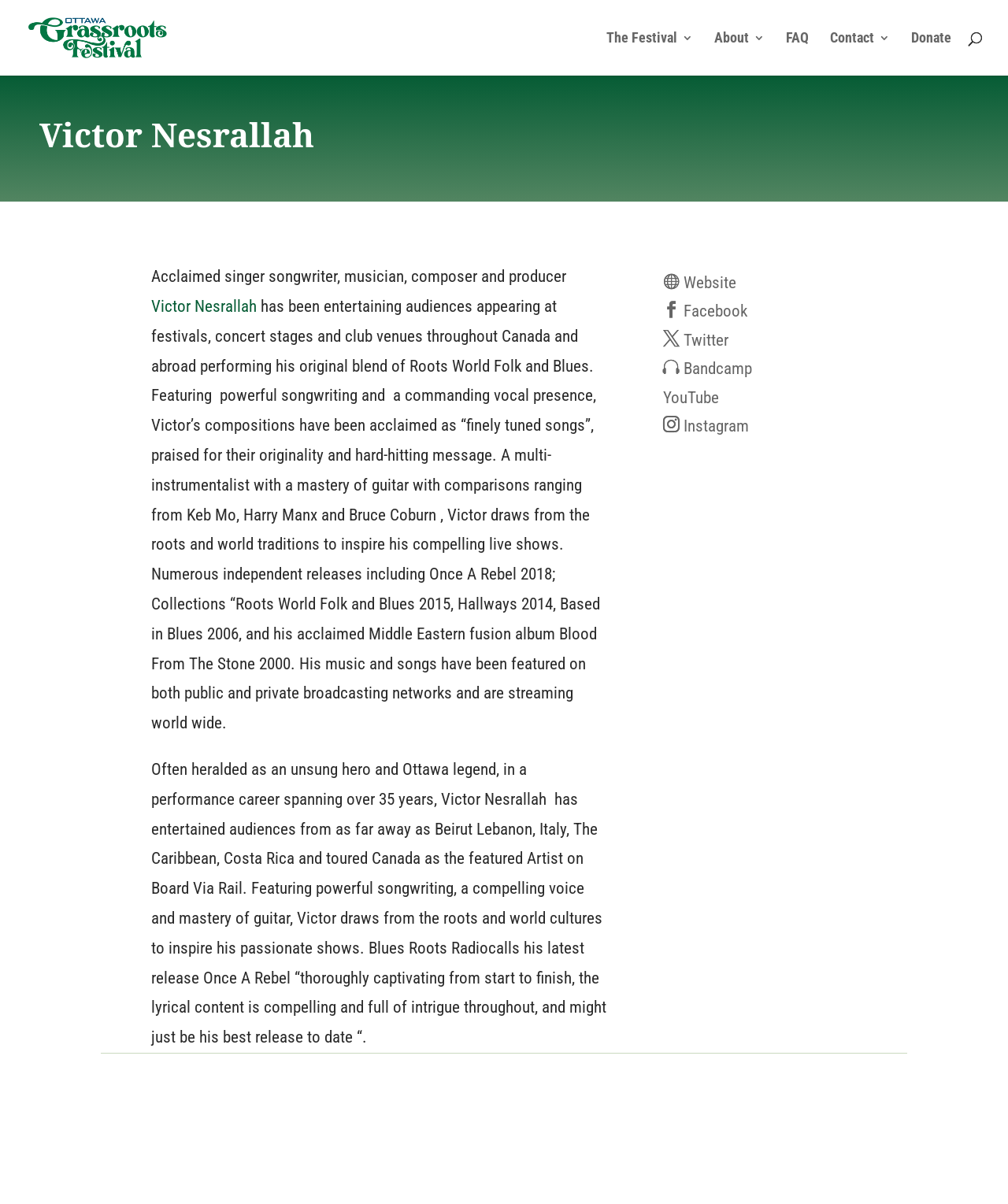Please identify the bounding box coordinates of the element on the webpage that should be clicked to follow this instruction: "check Victor Nesrallah's website". The bounding box coordinates should be given as four float numbers between 0 and 1, formatted as [left, top, right, bottom].

[0.658, 0.227, 0.731, 0.243]